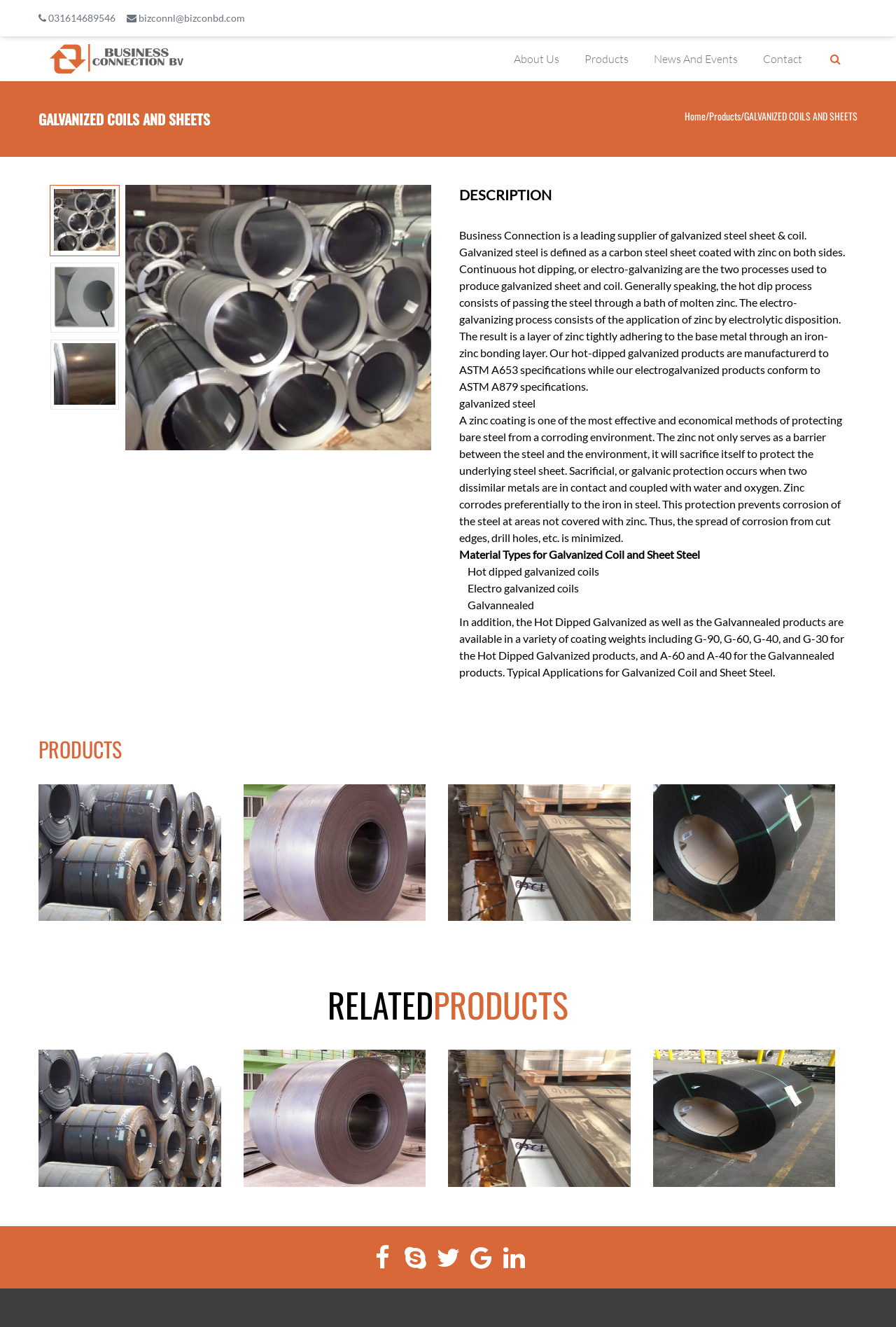What is the process used to produce galvanized sheet and coil?
Carefully examine the image and provide a detailed answer to the question.

I found the answer by reading the static text element with the content 'Continuous hot dipping, or electro-galvanizing are the two processes used to produce galvanized sheet and coil.' which is located under the heading 'DESCRIPTION'.